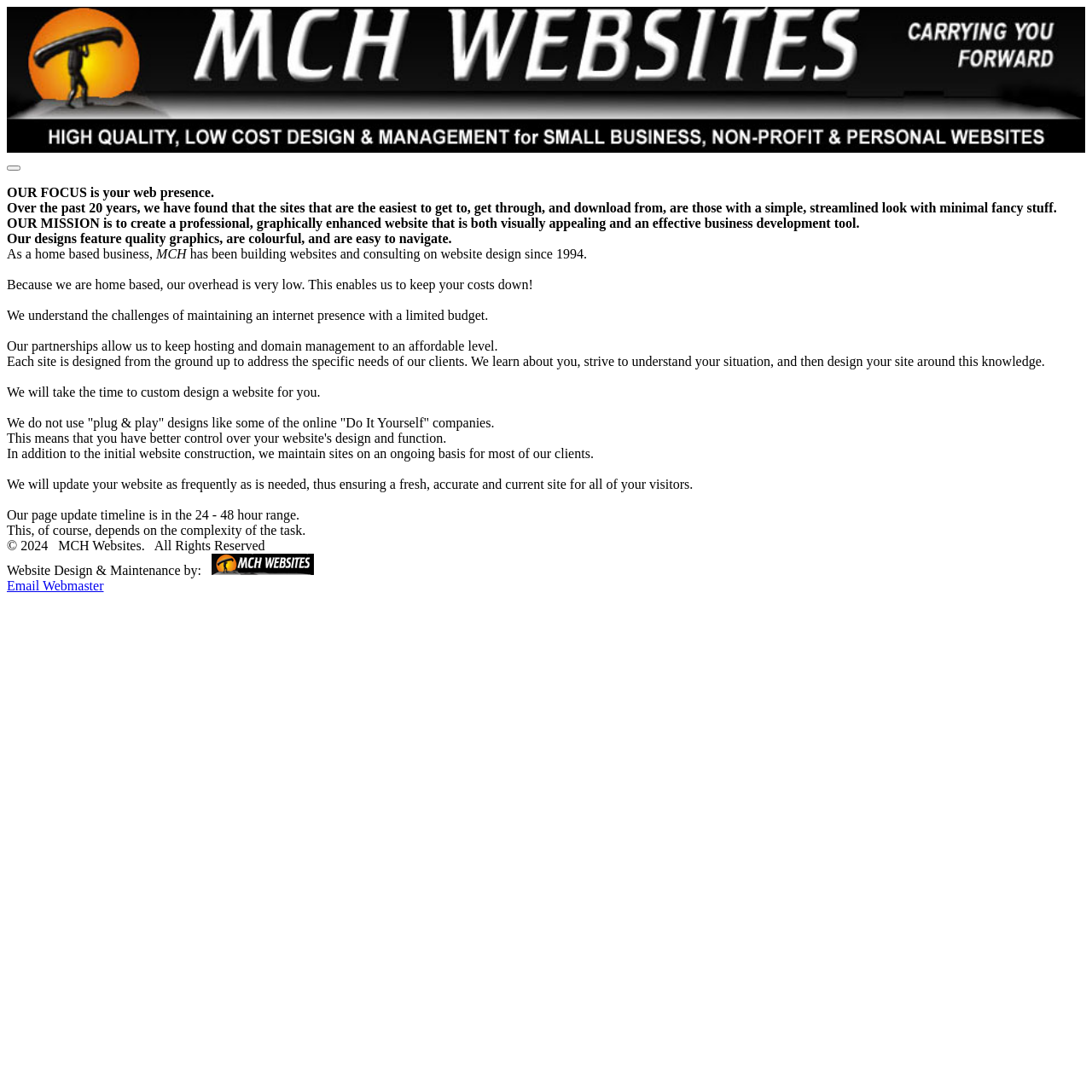Articulate a complete and detailed caption of the webpage elements.

The webpage is the homepage of MCH Websites, a company that creates and manages high-quality, low-cost, mobile-ready websites. At the top-left corner, there is a link and an image that serve as the header and home page link. Next to it, there is a small button. 

Below the header, there is a section that describes the company's focus and mission. The text "OUR FOCUS is your web presence" is followed by a paragraph that explains the importance of simplicity in website design. This is followed by another paragraph that outlines the company's mission to create professional, visually appealing, and effective business development tools.

The next section highlights the features of the company's designs, including quality graphics, colorful layouts, and easy navigation. The company's background is also mentioned, including its history of building websites and consulting on website design since 1994.

The webpage also emphasizes the benefits of working with a home-based business, including low overhead costs and affordable hosting and domain management. The company's approach to website design is also described, including custom design, understanding the client's needs, and ongoing maintenance.

At the bottom of the page, there is a section with copyright information, a mention of website design and maintenance, and a link to email the webmaster.